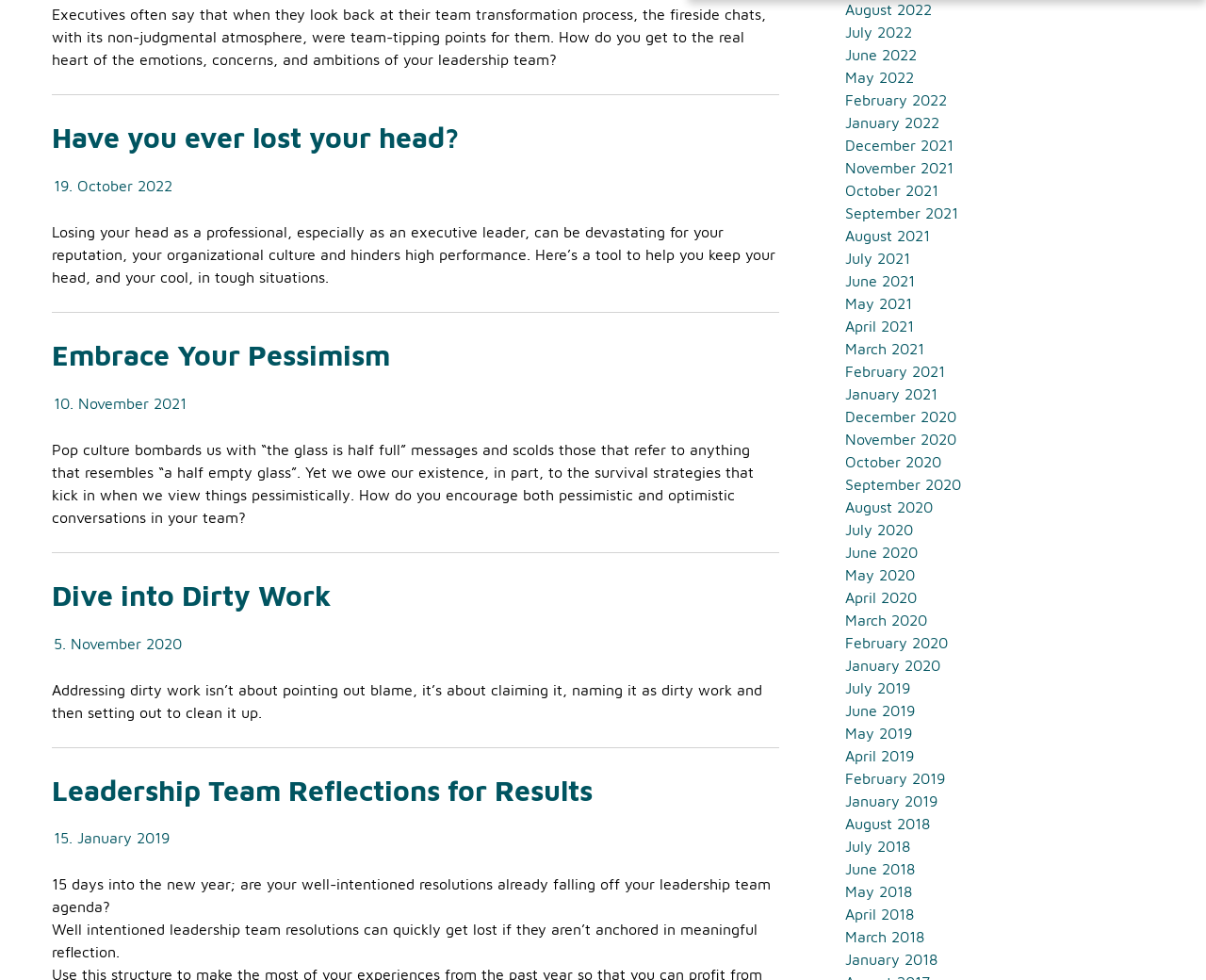Determine the bounding box coordinates for the area you should click to complete the following instruction: "Click on 'Have you ever lost your head?'".

[0.043, 0.123, 0.38, 0.157]